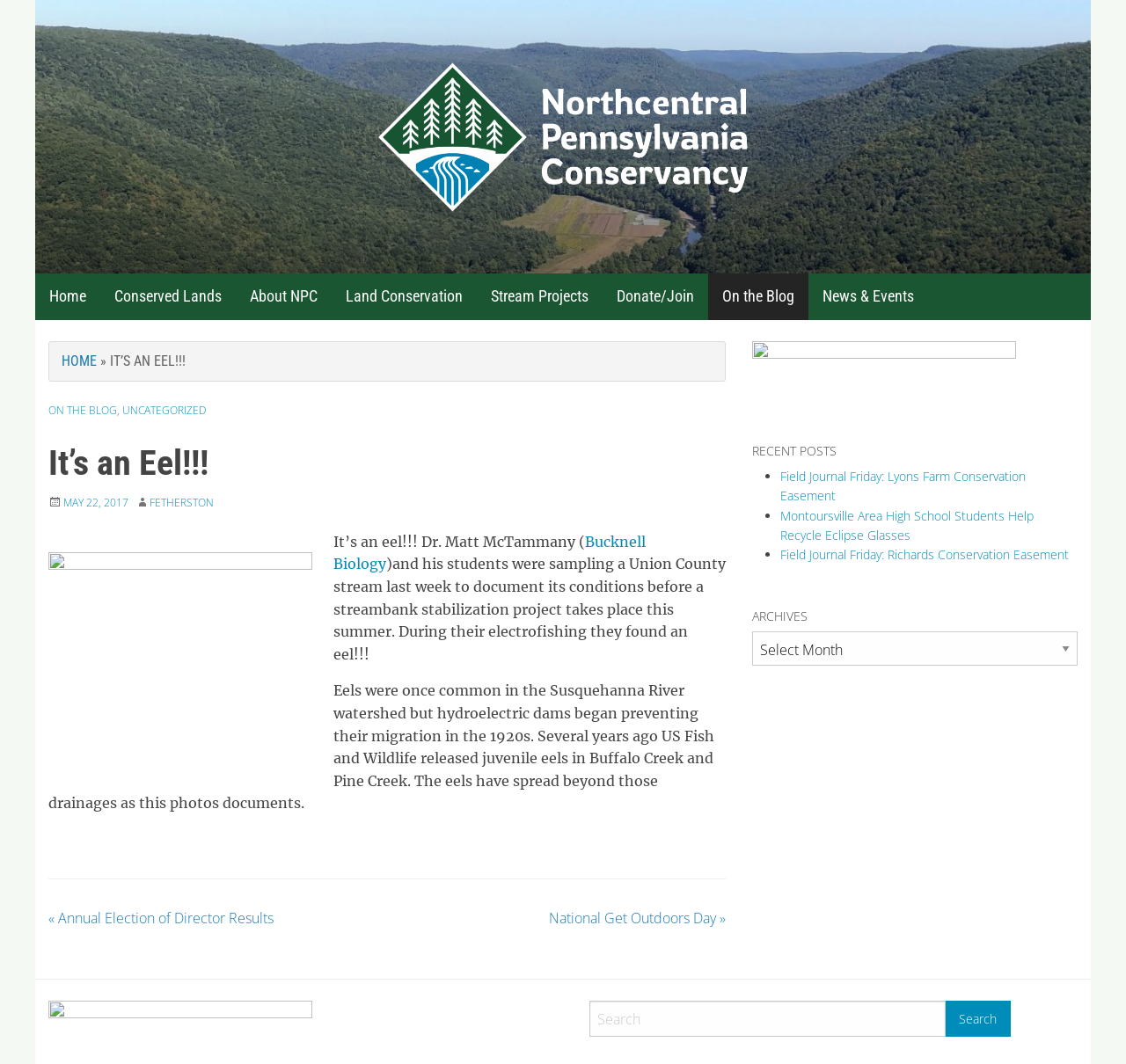Find the bounding box coordinates for the element described here: "fetherston".

[0.133, 0.465, 0.19, 0.479]